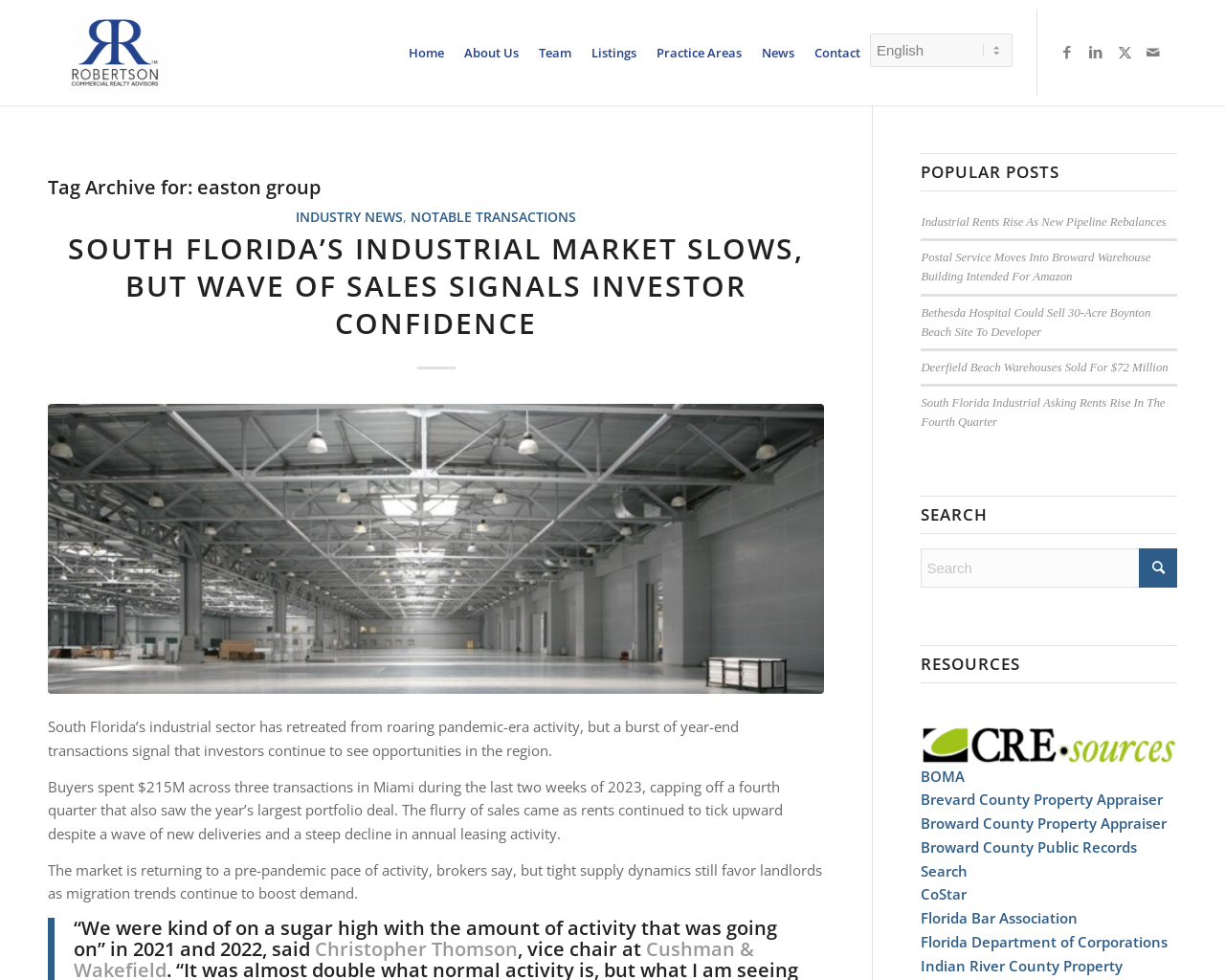From the given element description: "Practice Areas", find the bounding box for the UI element. Provide the coordinates as four float numbers between 0 and 1, in the order [left, top, right, bottom].

[0.527, 0.01, 0.613, 0.098]